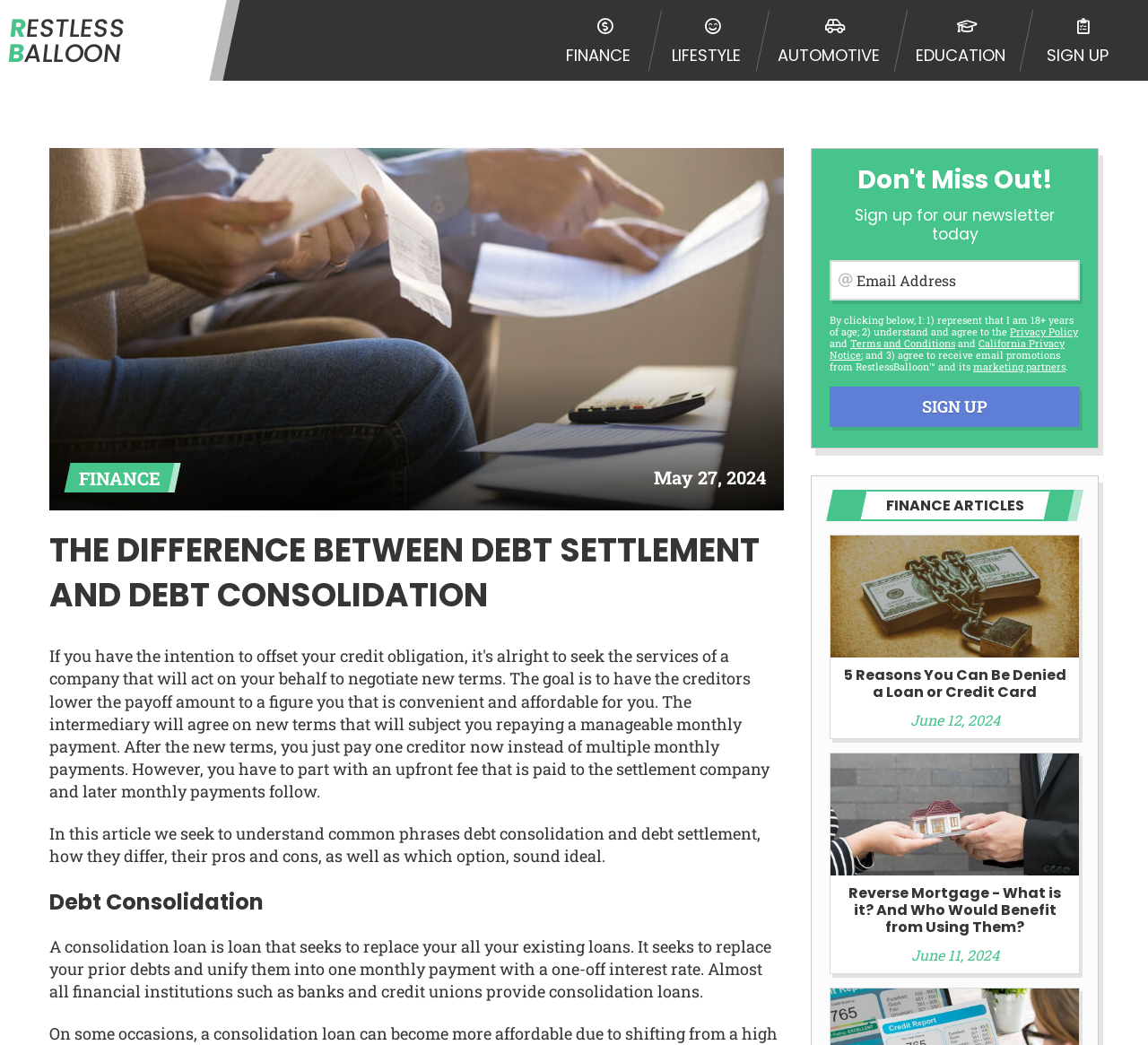How many links are available in the top navigation menu?
We need a detailed and exhaustive answer to the question. Please elaborate.

The top navigation menu contains five links: 'FINANCE', 'LIFESTYLE', 'AUTOMOTIVE', 'EDUCATION', and 'SIGN UP'.